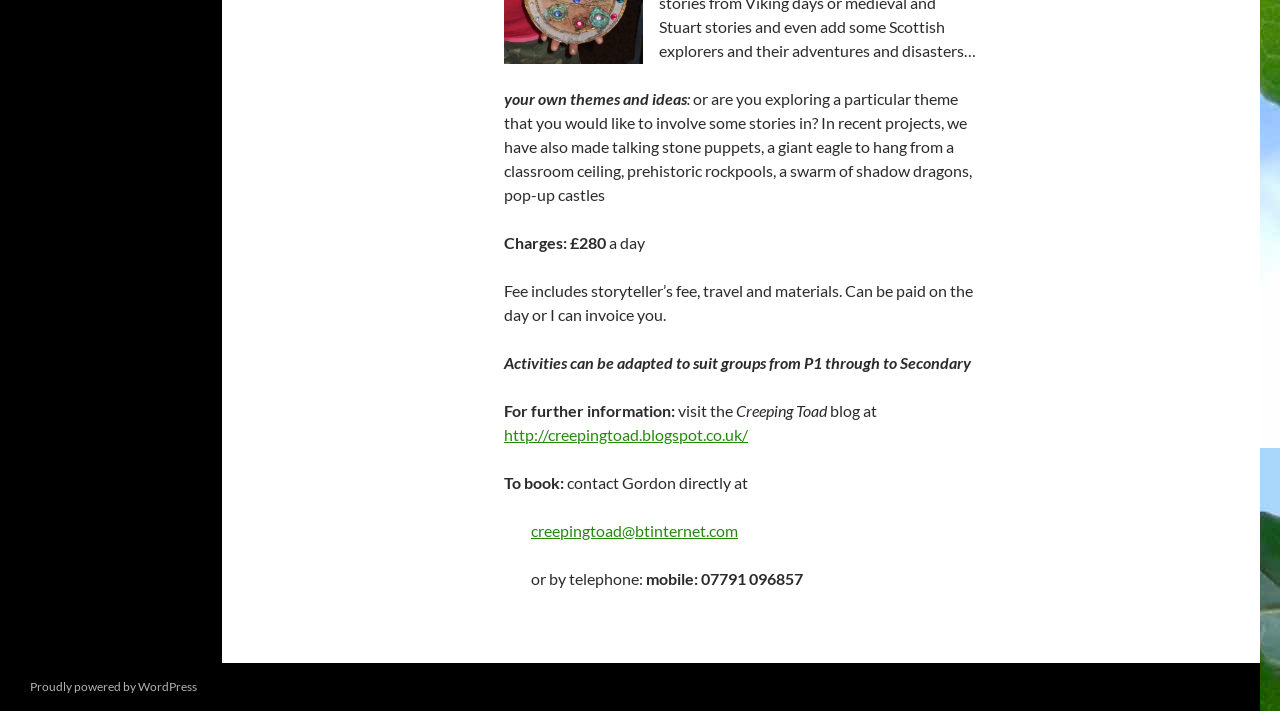What is the recommended age range for the activities? Observe the screenshot and provide a one-word or short phrase answer.

P1 to Secondary